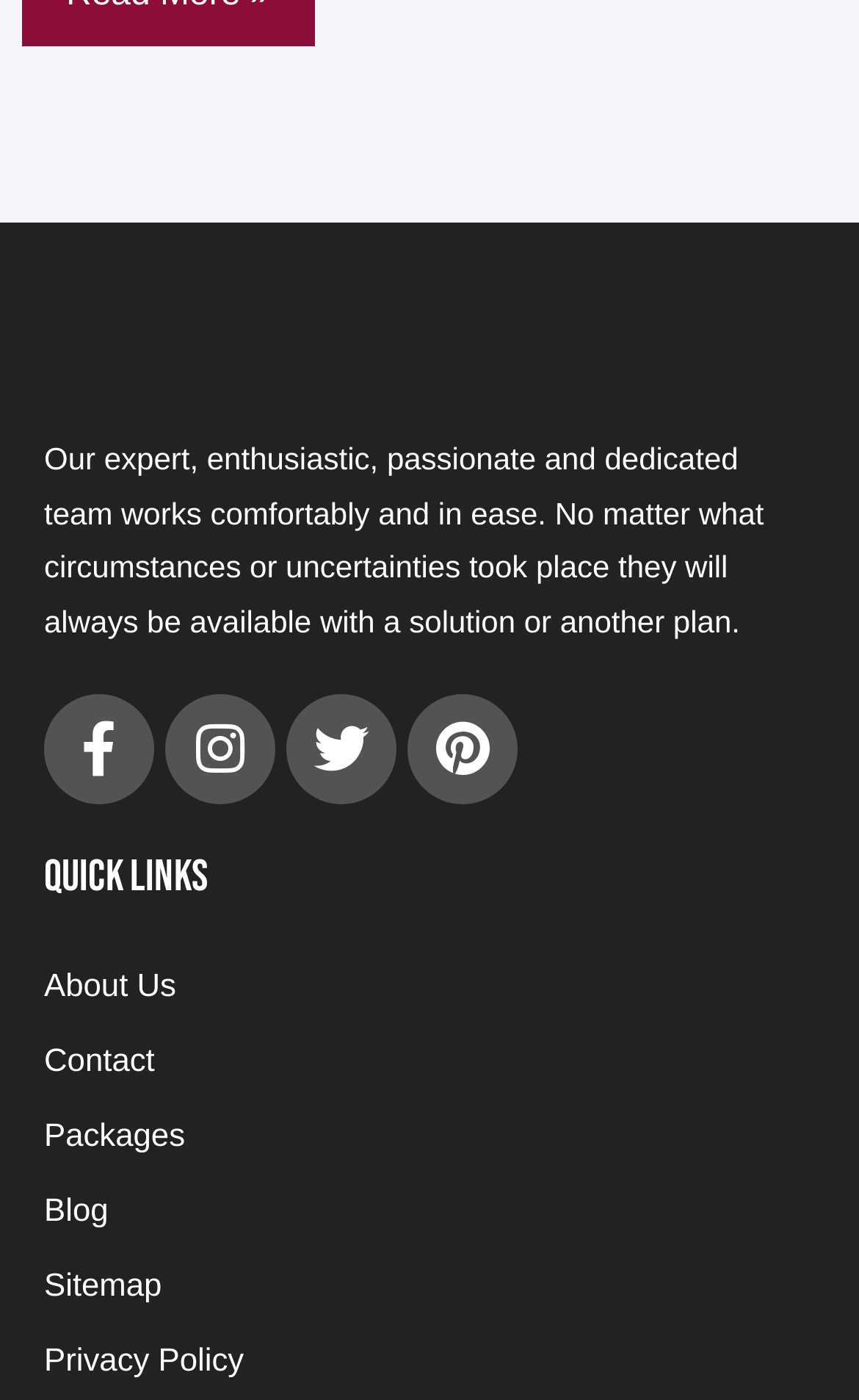Please locate the bounding box coordinates of the element's region that needs to be clicked to follow the instruction: "Visit Facebook page". The bounding box coordinates should be provided as four float numbers between 0 and 1, i.e., [left, top, right, bottom].

[0.051, 0.496, 0.179, 0.574]